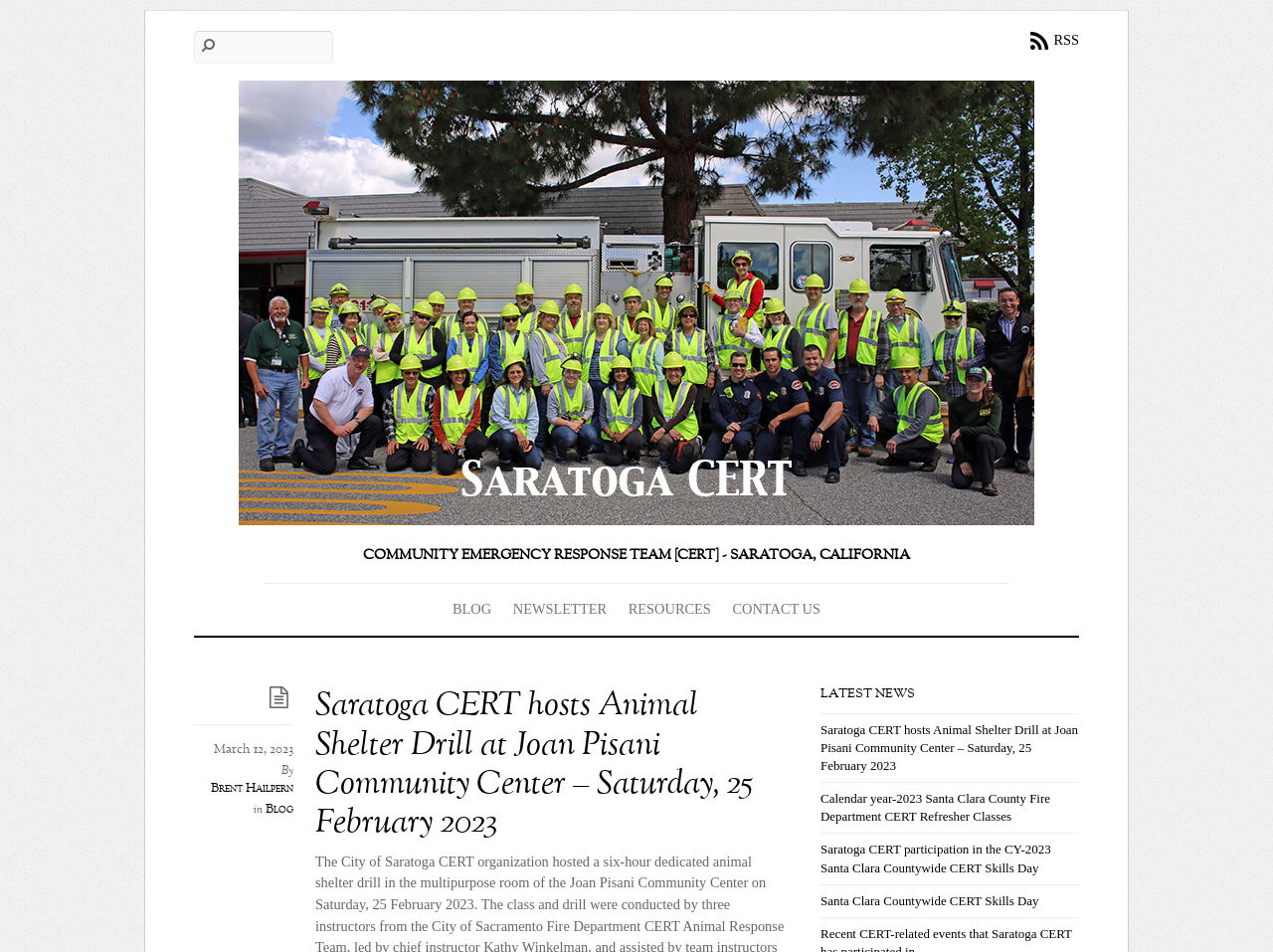Please provide the bounding box coordinates in the format (top-left x, top-left y, bottom-right x, bottom-right y). Remember, all values are floating point numbers between 0 and 1. What is the bounding box coordinate of the region described as: Blog

[0.209, 0.841, 0.23, 0.86]